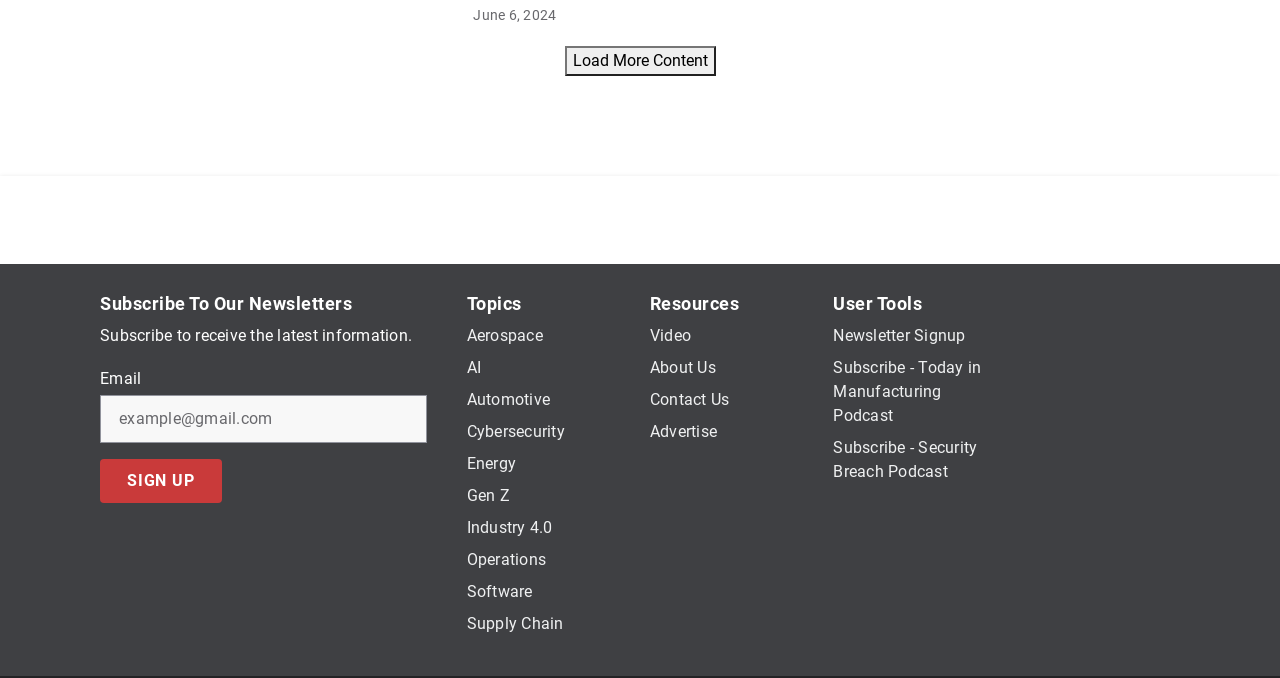Identify the bounding box coordinates of the area you need to click to perform the following instruction: "Click Load More Content".

[0.441, 0.067, 0.559, 0.112]